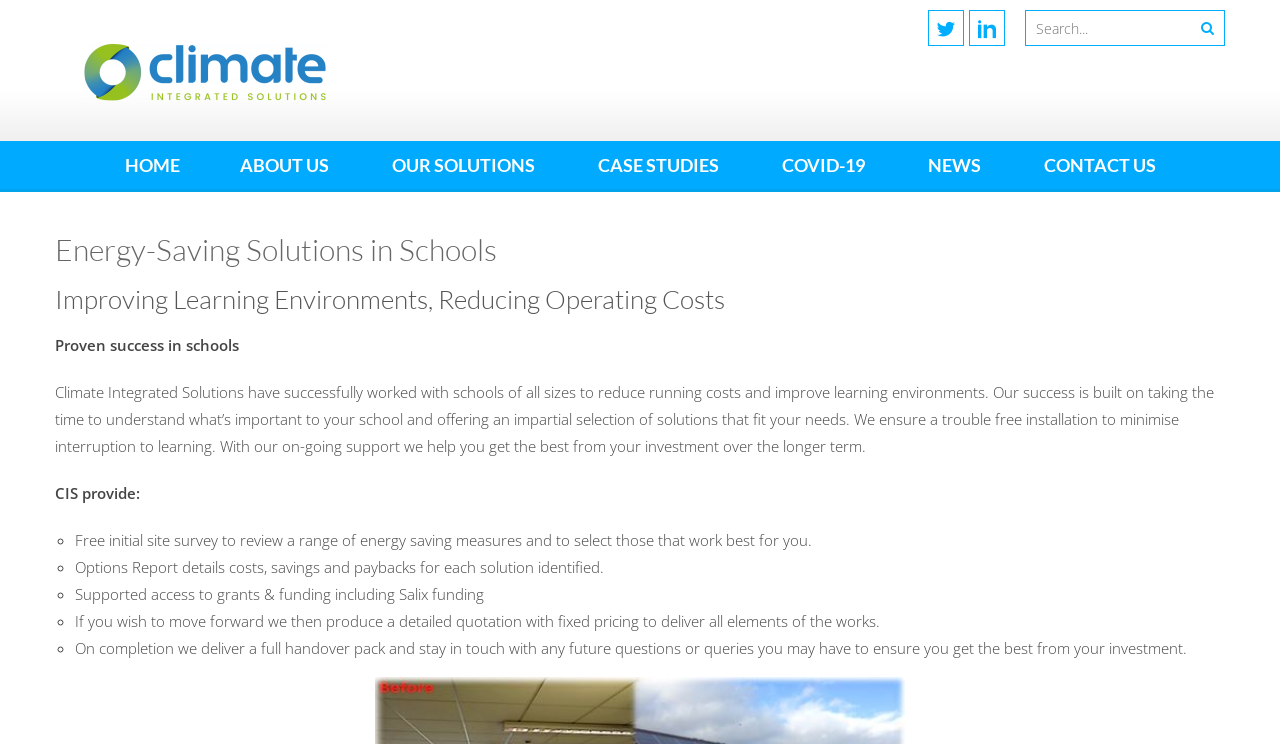What is the purpose of Climate Integrated Solutions?
Using the information from the image, give a concise answer in one word or a short phrase.

Improving learning environments, reducing operating costs